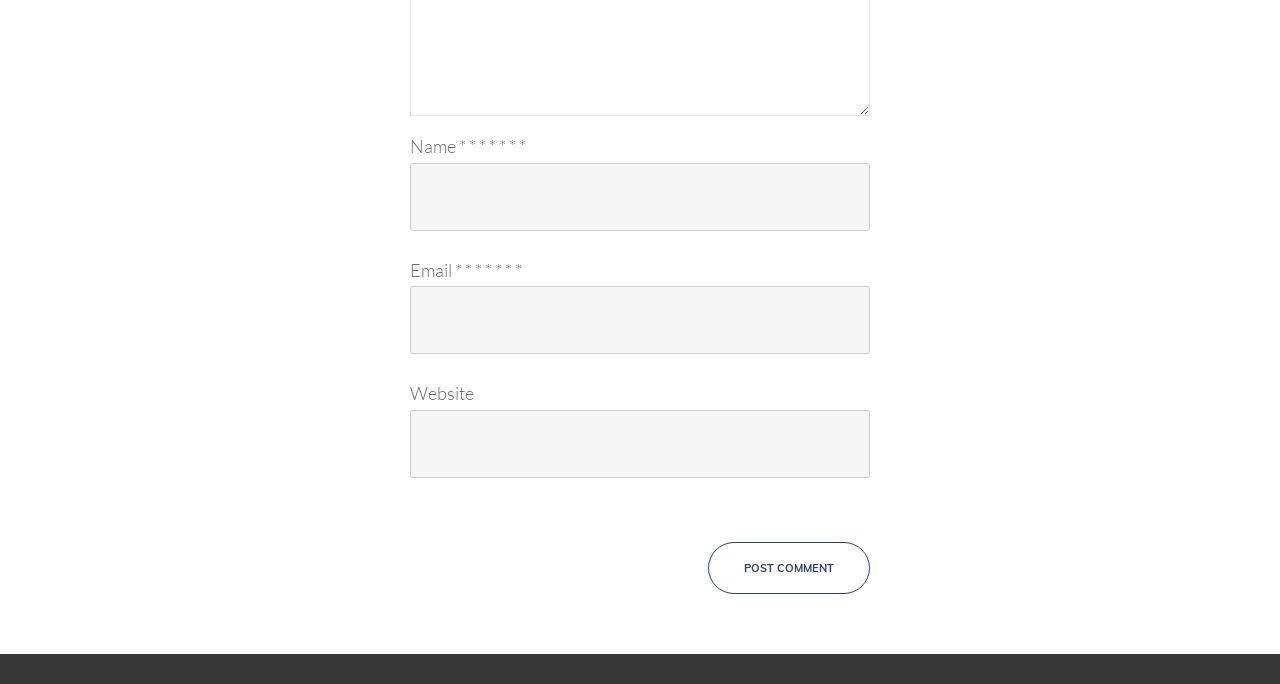Using the provided element description: "www.bdcricscore.com", determine the bounding box coordinates of the corresponding UI element in the screenshot.

None